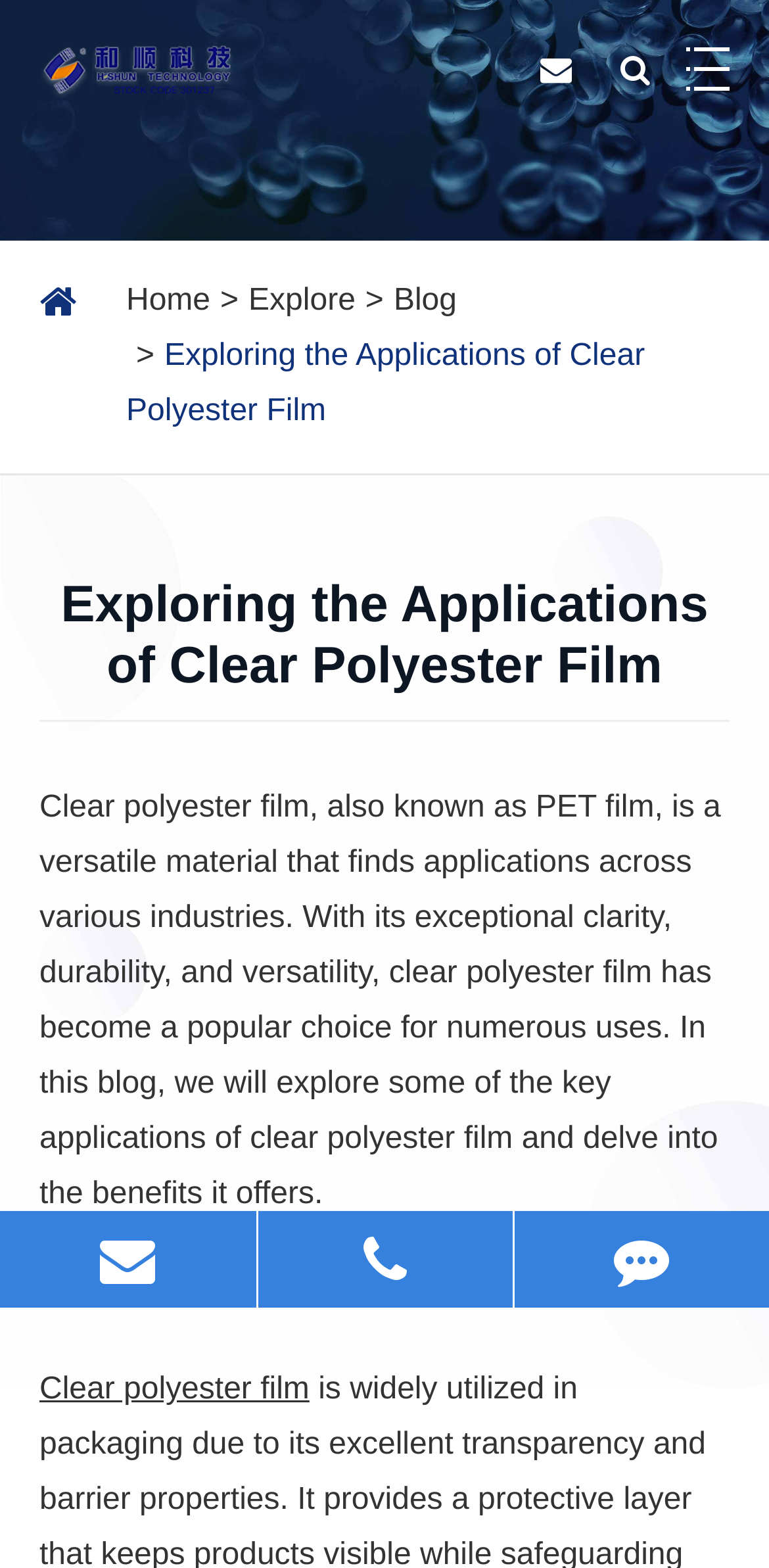Respond with a single word or phrase to the following question: What is the company name?

ZHEJIANG HESHUN NEW MATERIAL CO., LTD.